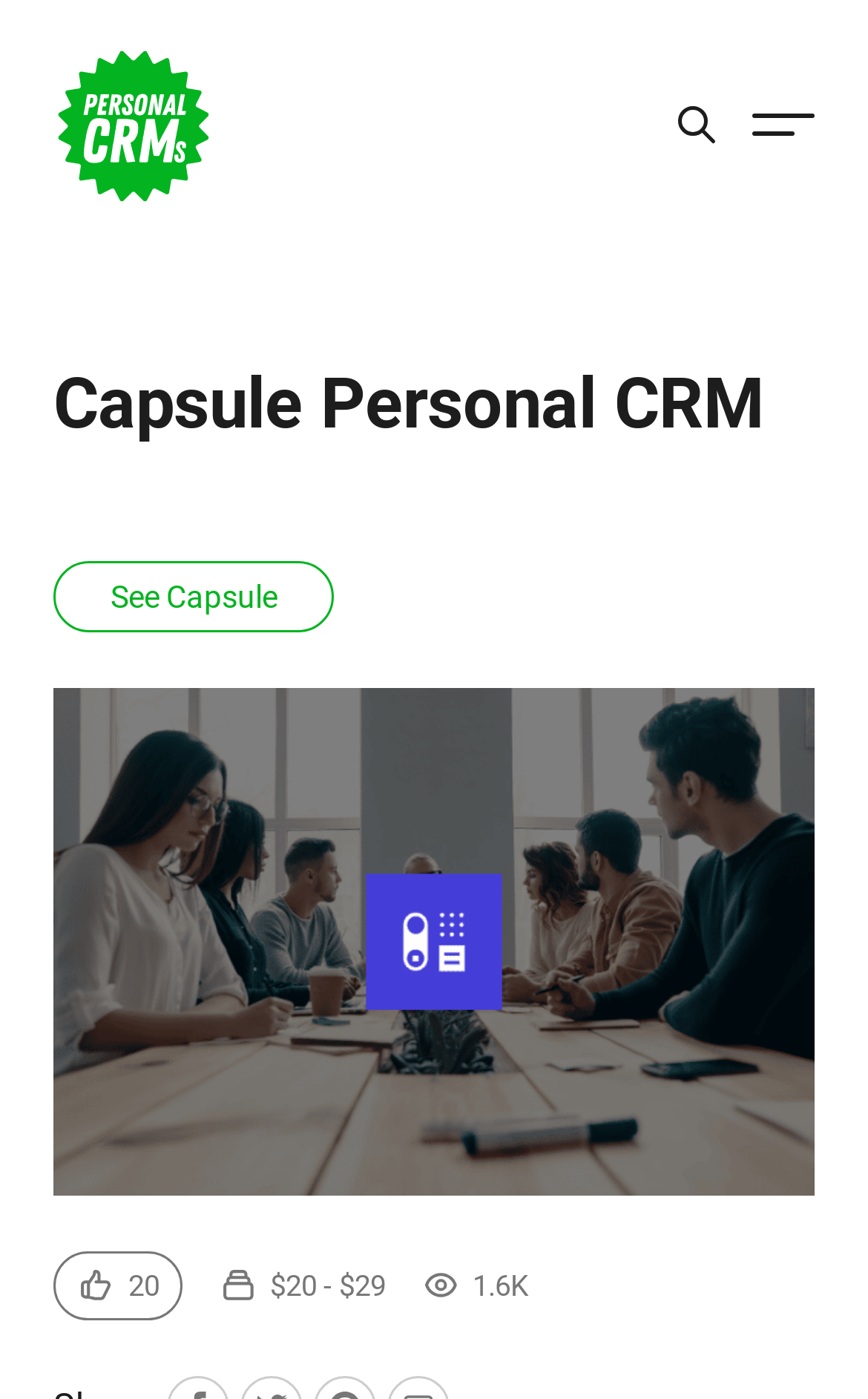What is the name of the CRM system?
Provide a detailed answer to the question using information from the image.

The name of the CRM system can be found in the heading 'Capsule Personal CRM' and also in the link 'Capsule Personal CRM' which suggests that the CRM system is called Capsule.